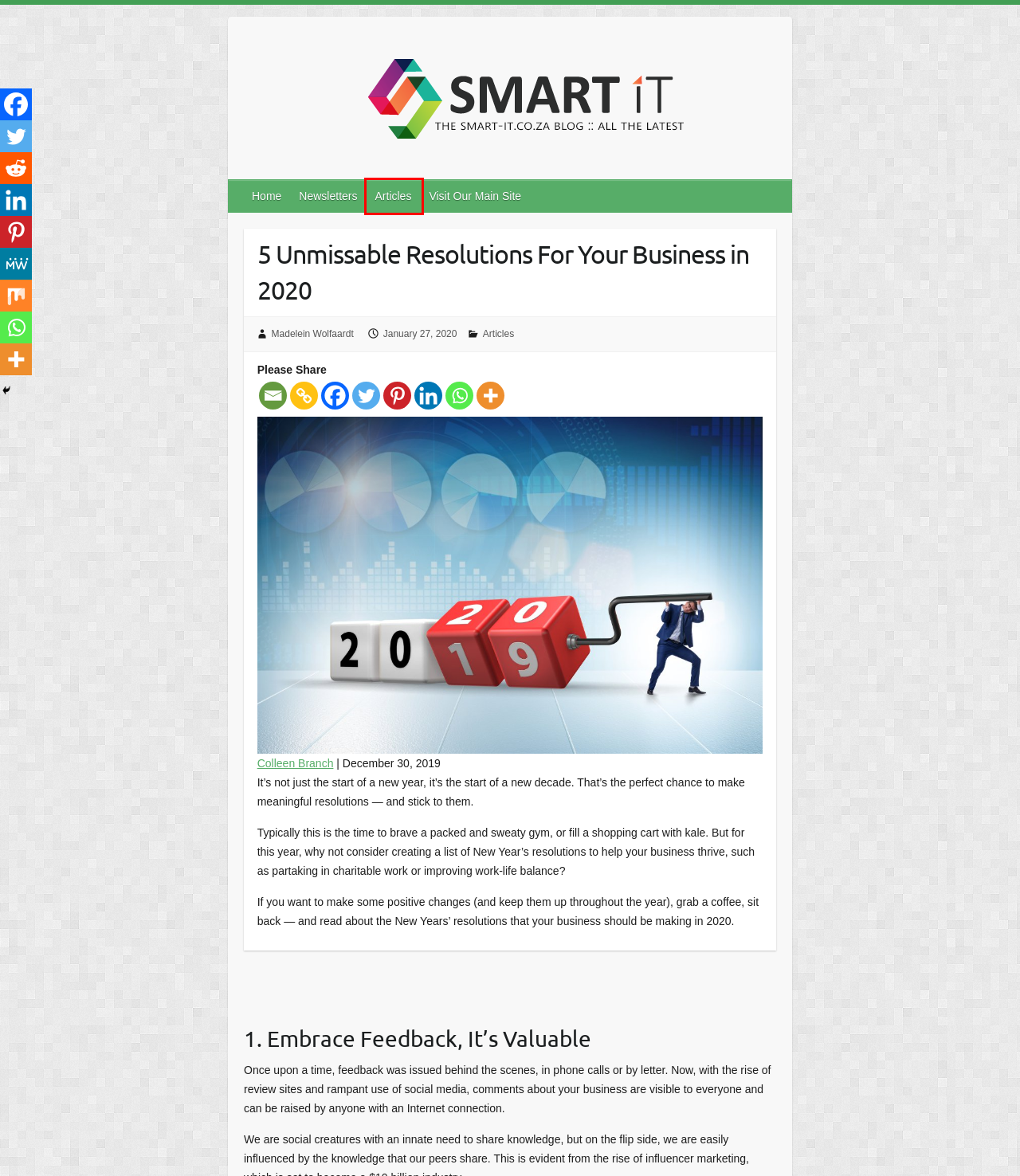Given a webpage screenshot with a red bounding box around a UI element, choose the webpage description that best matches the new webpage after clicking the element within the bounding box. Here are the candidates:
A. 42 Worrying Workplace Stress Statistics - The American Institute of Stress
B. Articles – Smart-it Blog
C. Madelein Wolfaardt – Smart-it Blog
D. Newsletters – Smart-it Blog
E. Smart-It Accounting Software South Africa
F. Colleen Branch, Author at Namecheap Blog
G. Cash Up – Smart-it Blog
H. Smart-it Blog – Your Growth Our Priority

B